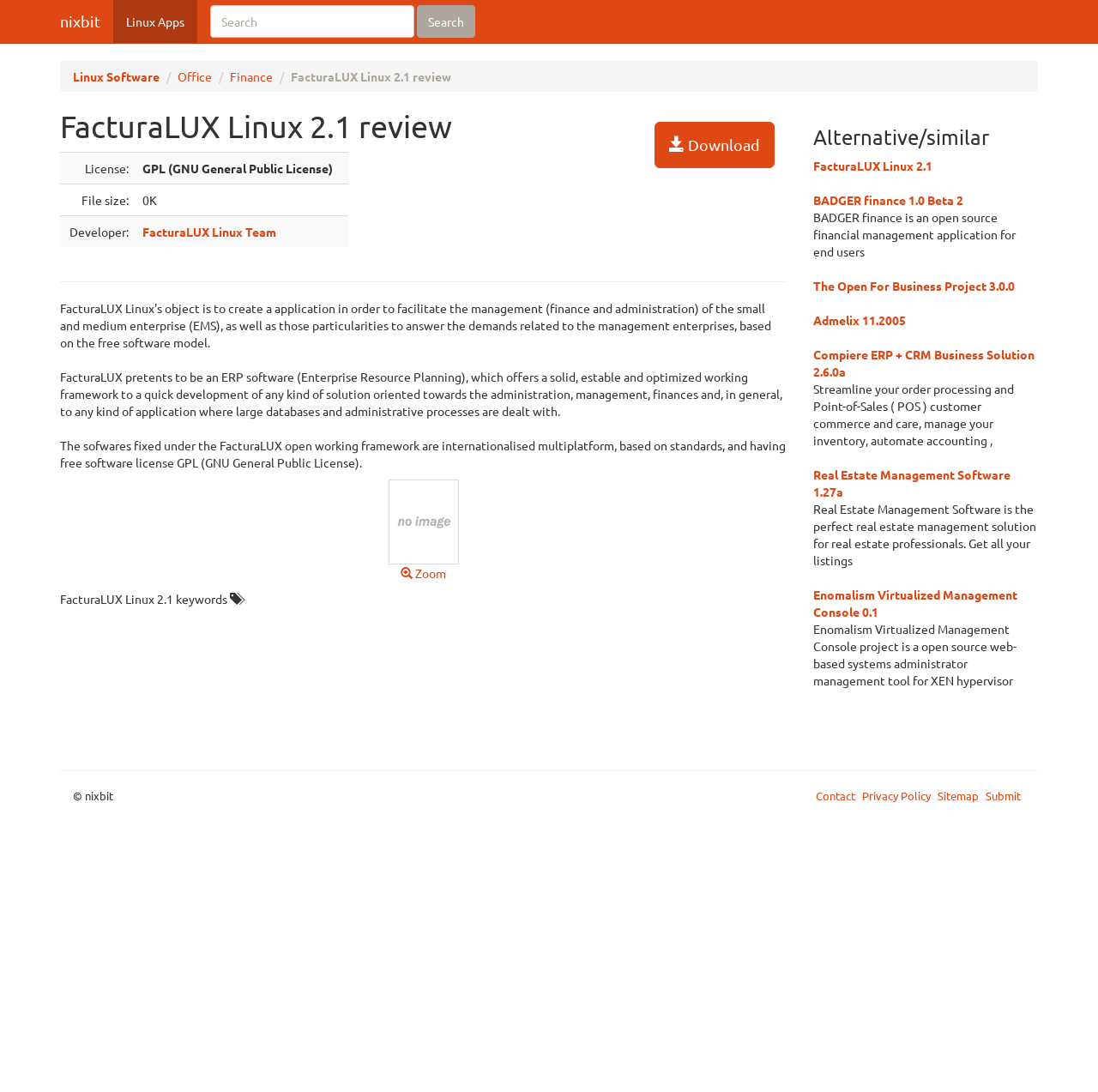Locate the bounding box coordinates of the element you need to click to accomplish the task described by this instruction: "Go to BADGER finance 1.0 Beta 2".

[0.74, 0.176, 0.877, 0.19]